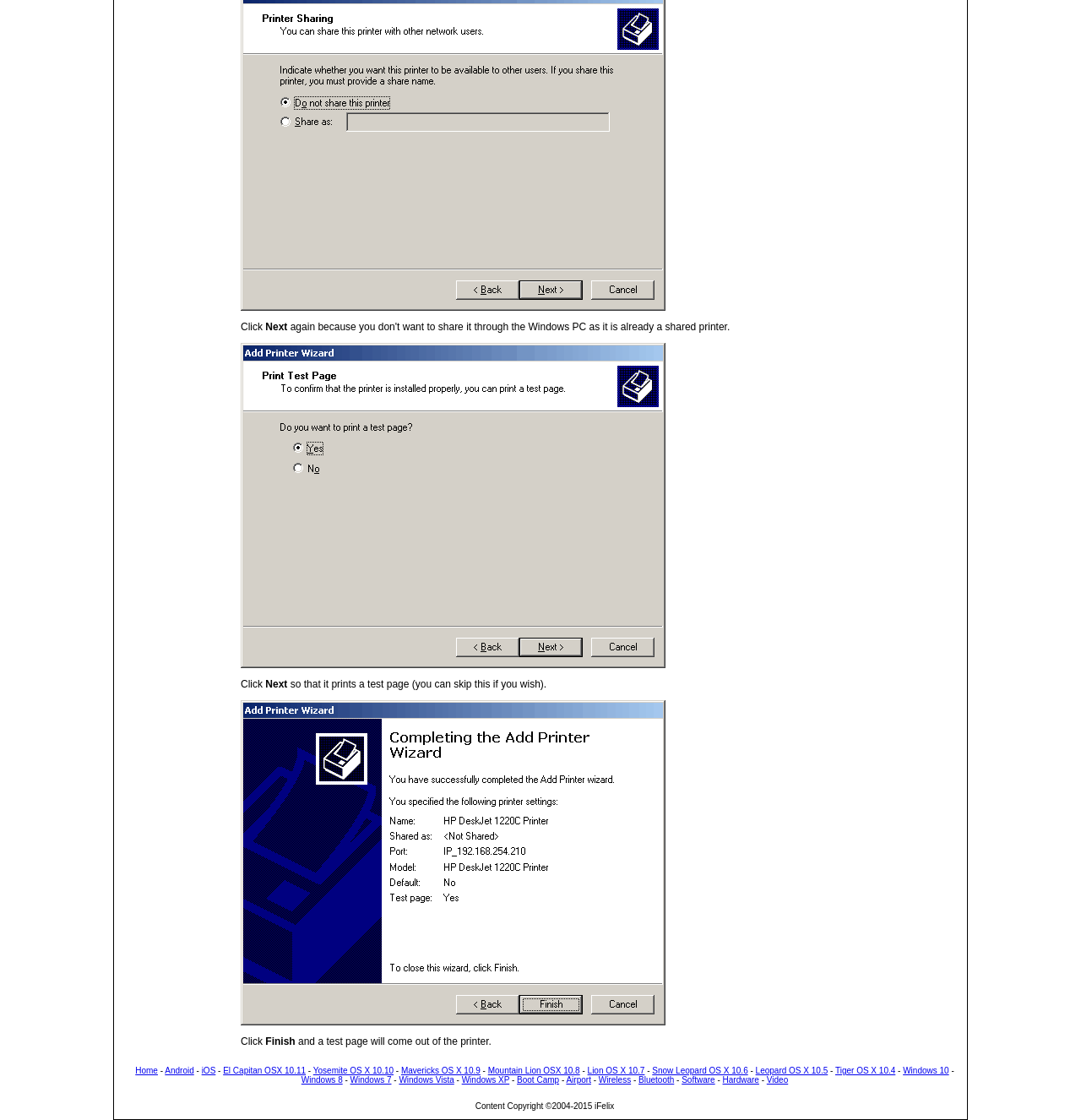Determine the bounding box coordinates for the area that should be clicked to carry out the following instruction: "Click 'Android'".

[0.153, 0.952, 0.179, 0.96]